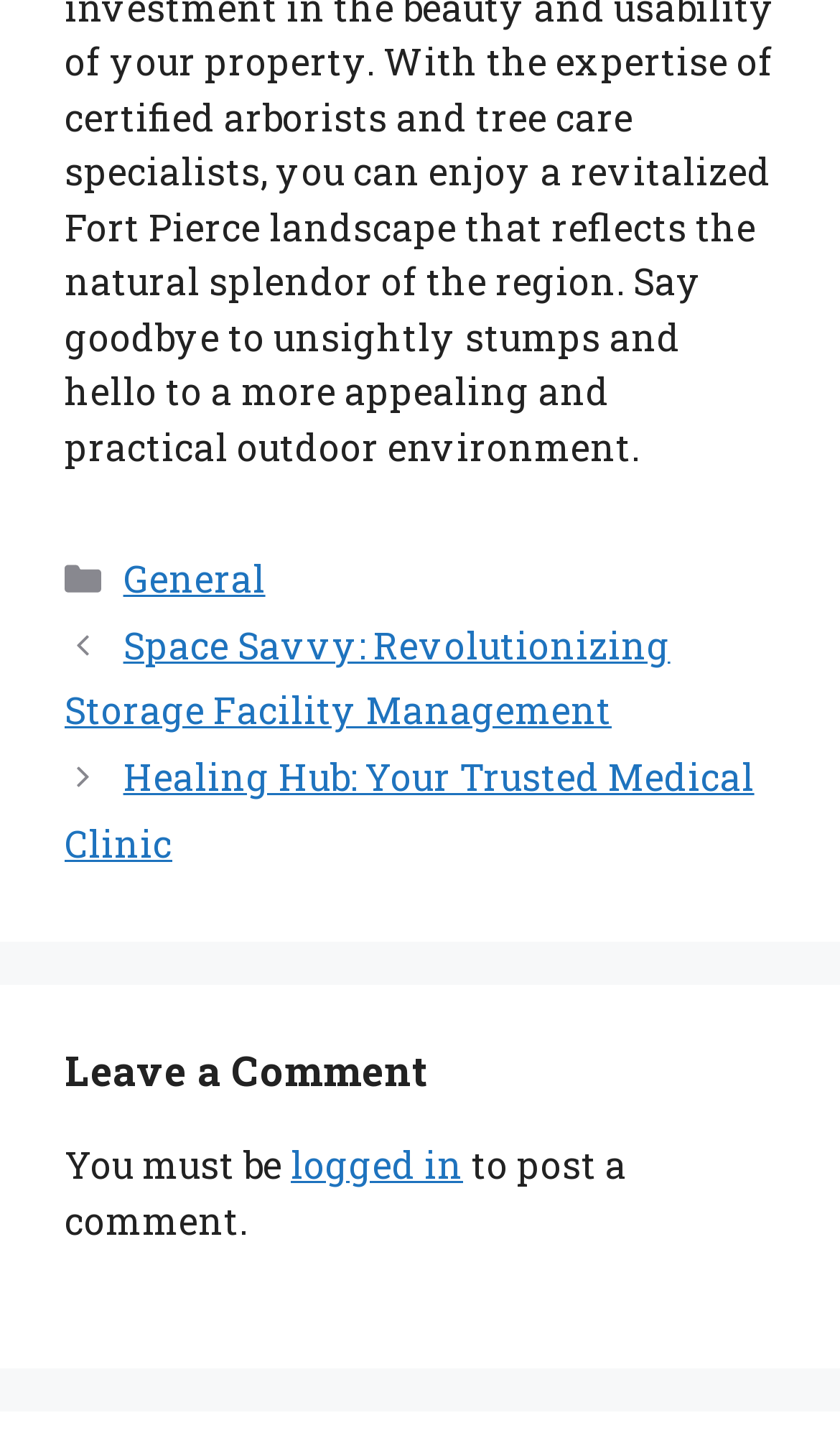Please reply to the following question using a single word or phrase: 
How many posts are listed?

2